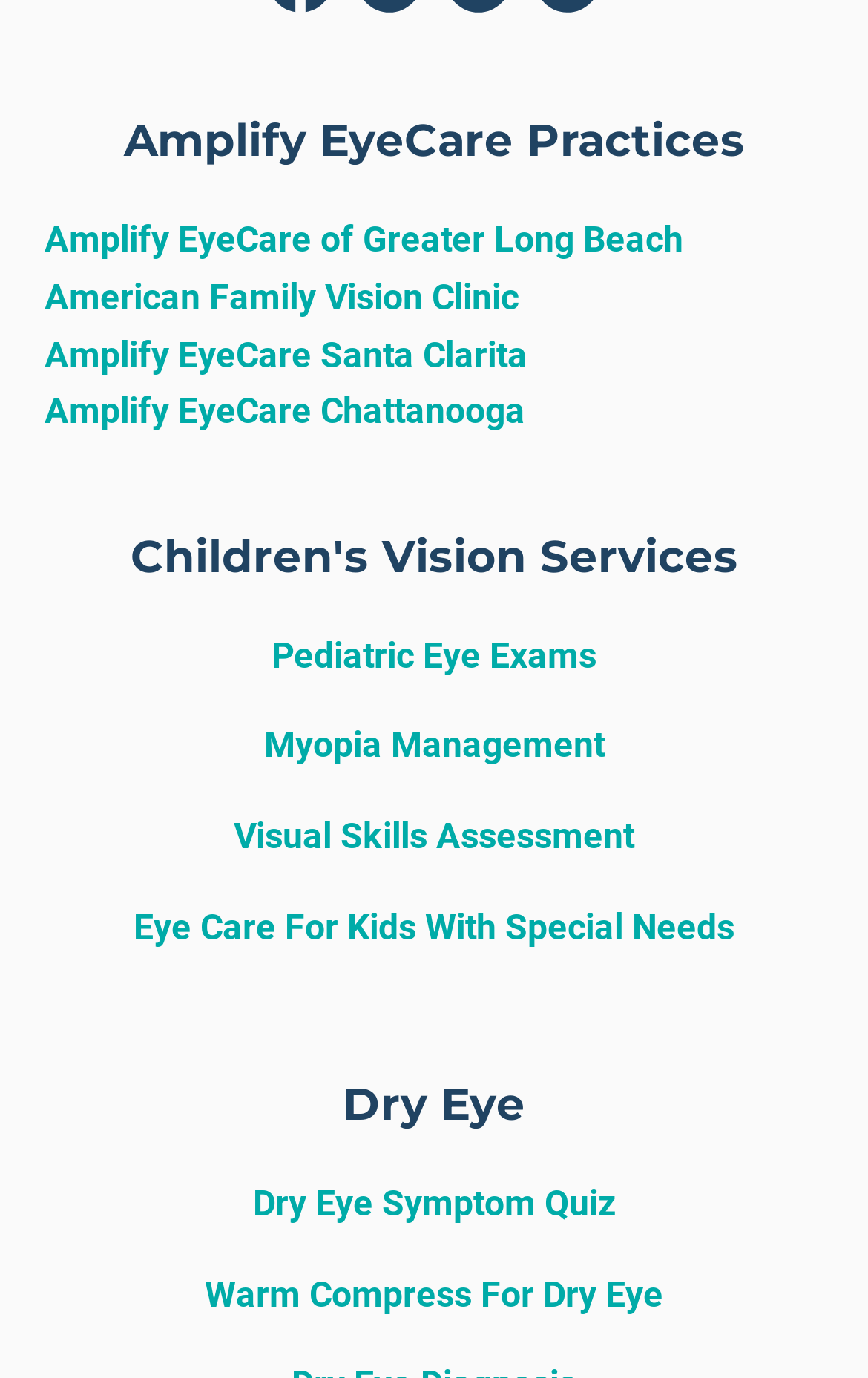Please identify the bounding box coordinates of the clickable element to fulfill the following instruction: "Explore Children's Vision Services". The coordinates should be four float numbers between 0 and 1, i.e., [left, top, right, bottom].

[0.15, 0.384, 0.85, 0.423]